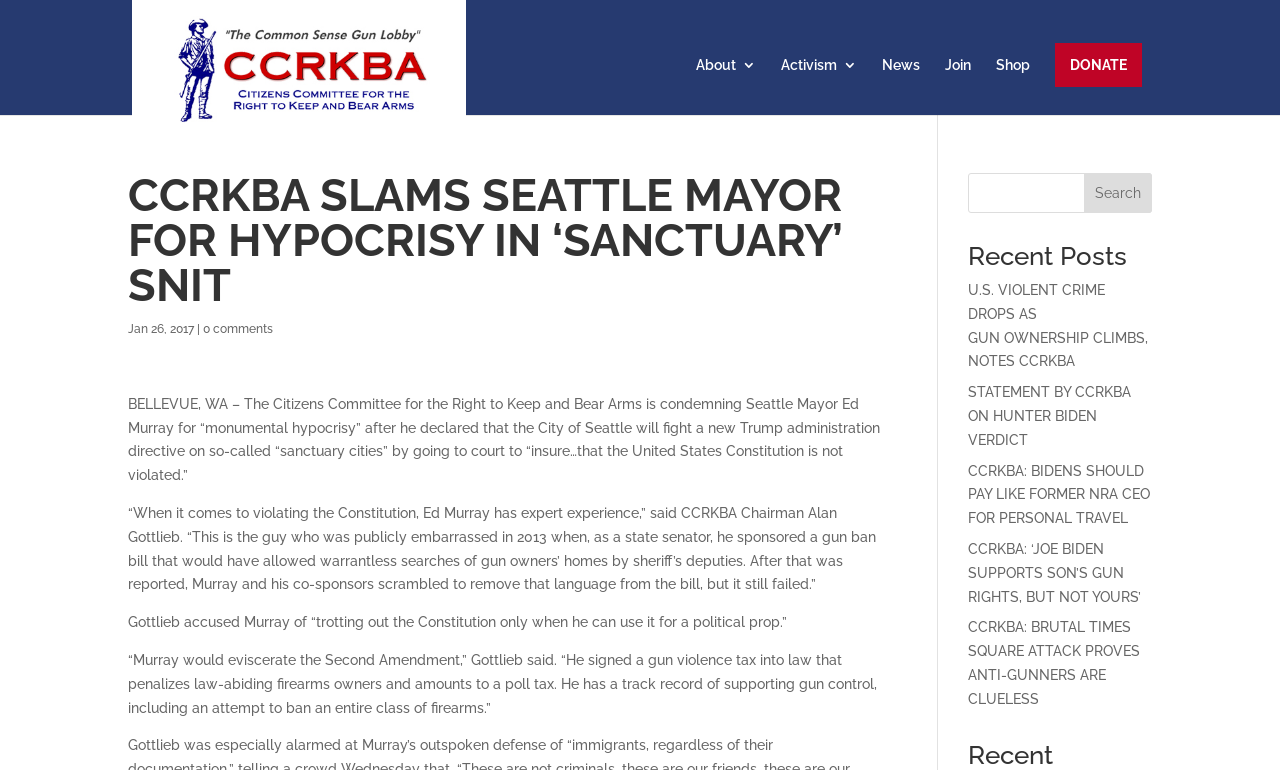Explain the webpage's design and content in an elaborate manner.

This webpage is about the Citizens Committee for the Right to Keep and Bear Arms (CCRKBA) and its condemnation of Seattle Mayor Ed Murray for "monumental hypocrisy" regarding "sanctuary cities". 

At the top left, there is a logo of the CCRKBA, which is an image with a link to the organization's homepage. Below the logo, there are five links to different sections of the website: About, Activism, News, Join, and Shop. 

To the right of these links, there is a prominent heading that reads "CCRKBA SLAMS SEATTLE MAYOR FOR HYPOCRISY IN ‘SANCTUARY’ SNIT". Below this heading, there is a date "Jan 26, 2017" and a link to comments. 

The main content of the webpage is a news article that condemns Seattle Mayor Ed Murray for his stance on "sanctuary cities". The article quotes CCRKBA Chairman Alan Gottlieb, who accuses Murray of hypocrisy and violating the Constitution. 

On the right side of the webpage, there is a search bar with a search button. Below the search bar, there is a heading "Recent Posts" followed by five links to recent news articles from the CCRKBA.